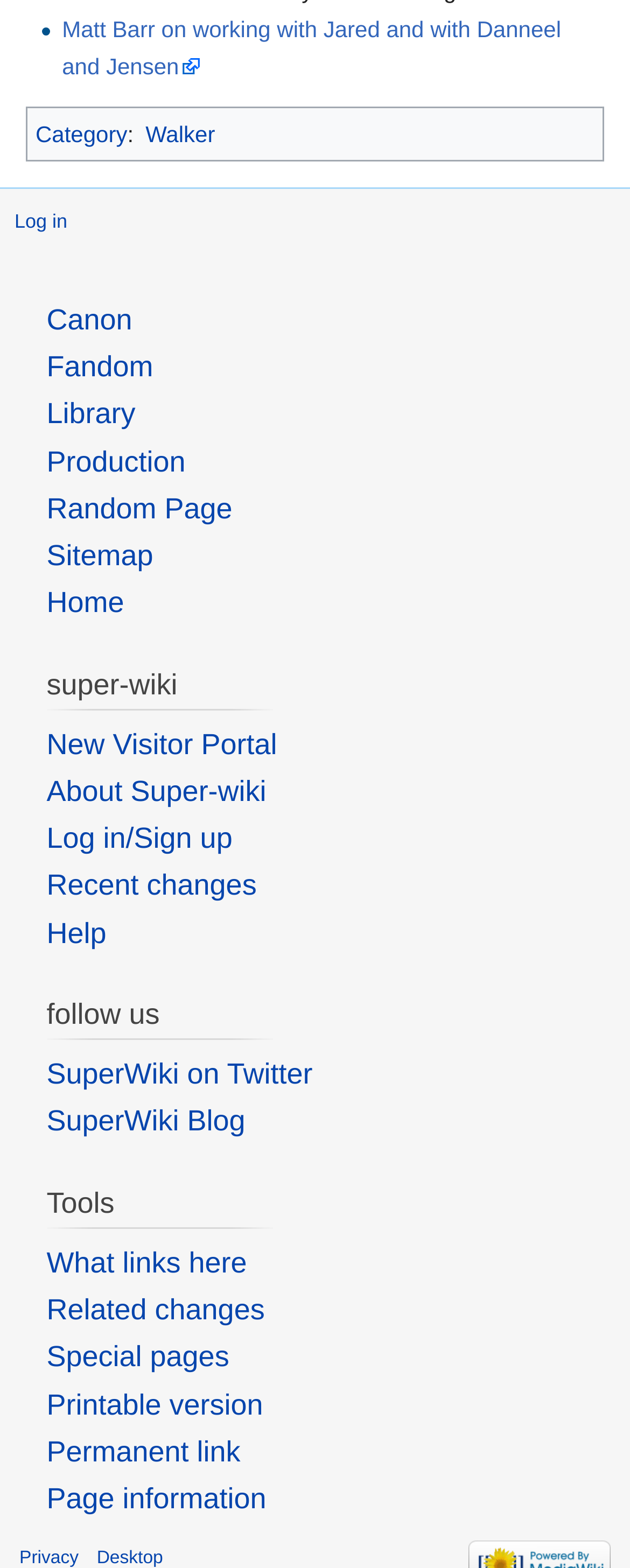Identify the bounding box coordinates of the element to click to follow this instruction: 'Read the SuperWiki blog'. Ensure the coordinates are four float values between 0 and 1, provided as [left, top, right, bottom].

[0.074, 0.705, 0.389, 0.725]